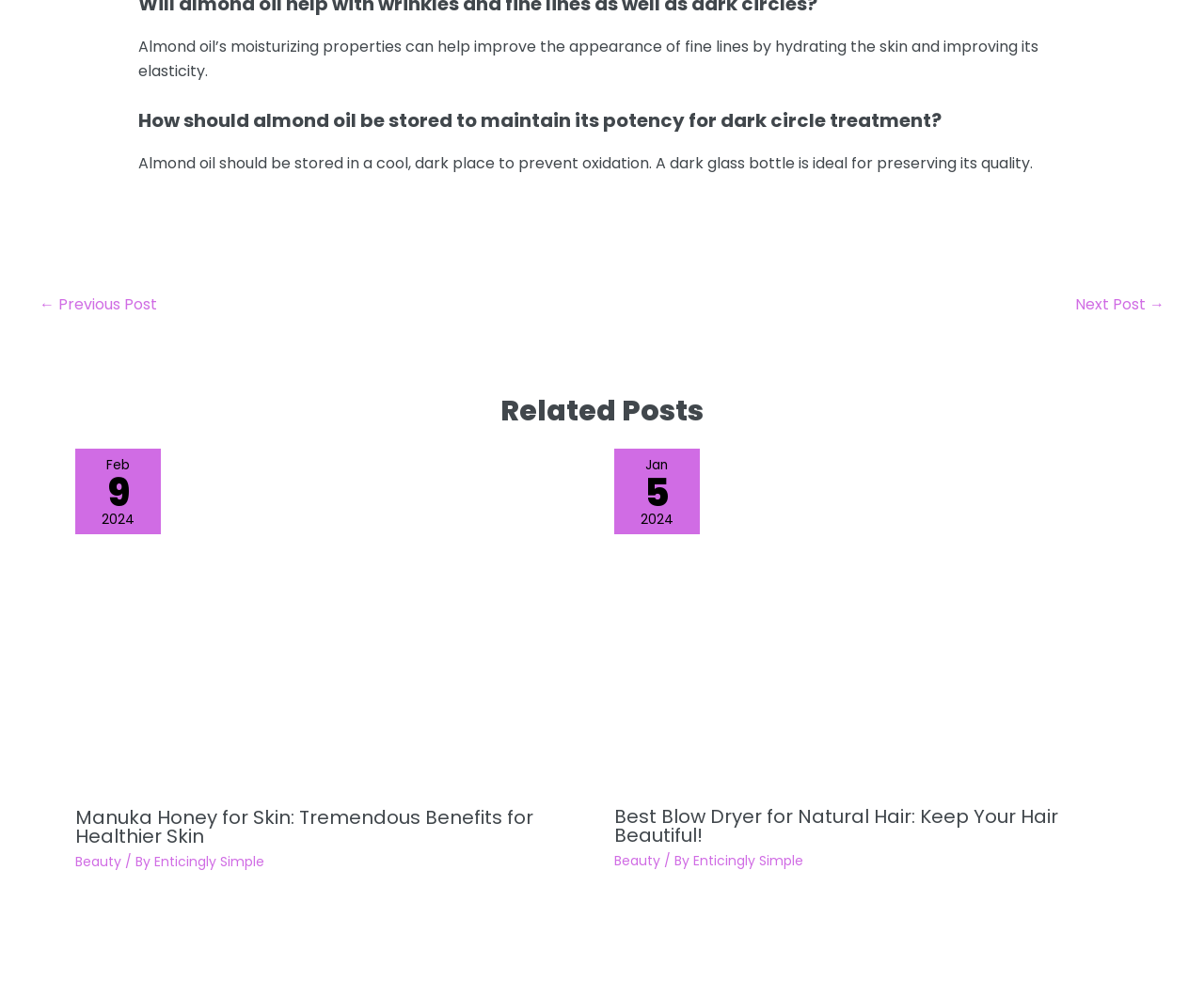Provide the bounding box coordinates of the HTML element this sentence describes: "Enticingly Simple". The bounding box coordinates consist of four float numbers between 0 and 1, i.e., [left, top, right, bottom].

[0.121, 0.616, 0.205, 0.631]